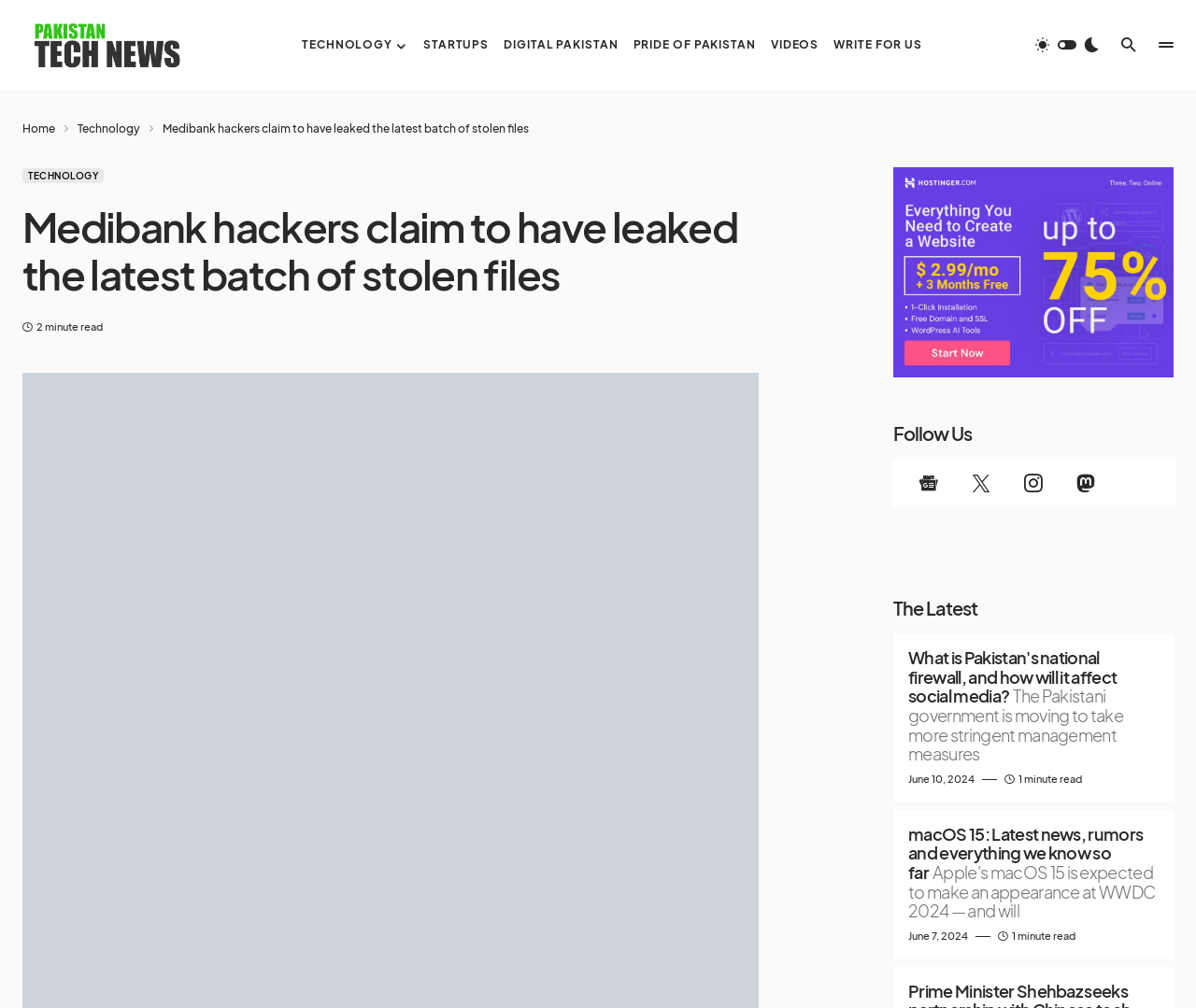Provide a brief response to the question below using a single word or phrase: 
How many minutes does it take to read the second article in 'The Latest' section?

1 minute